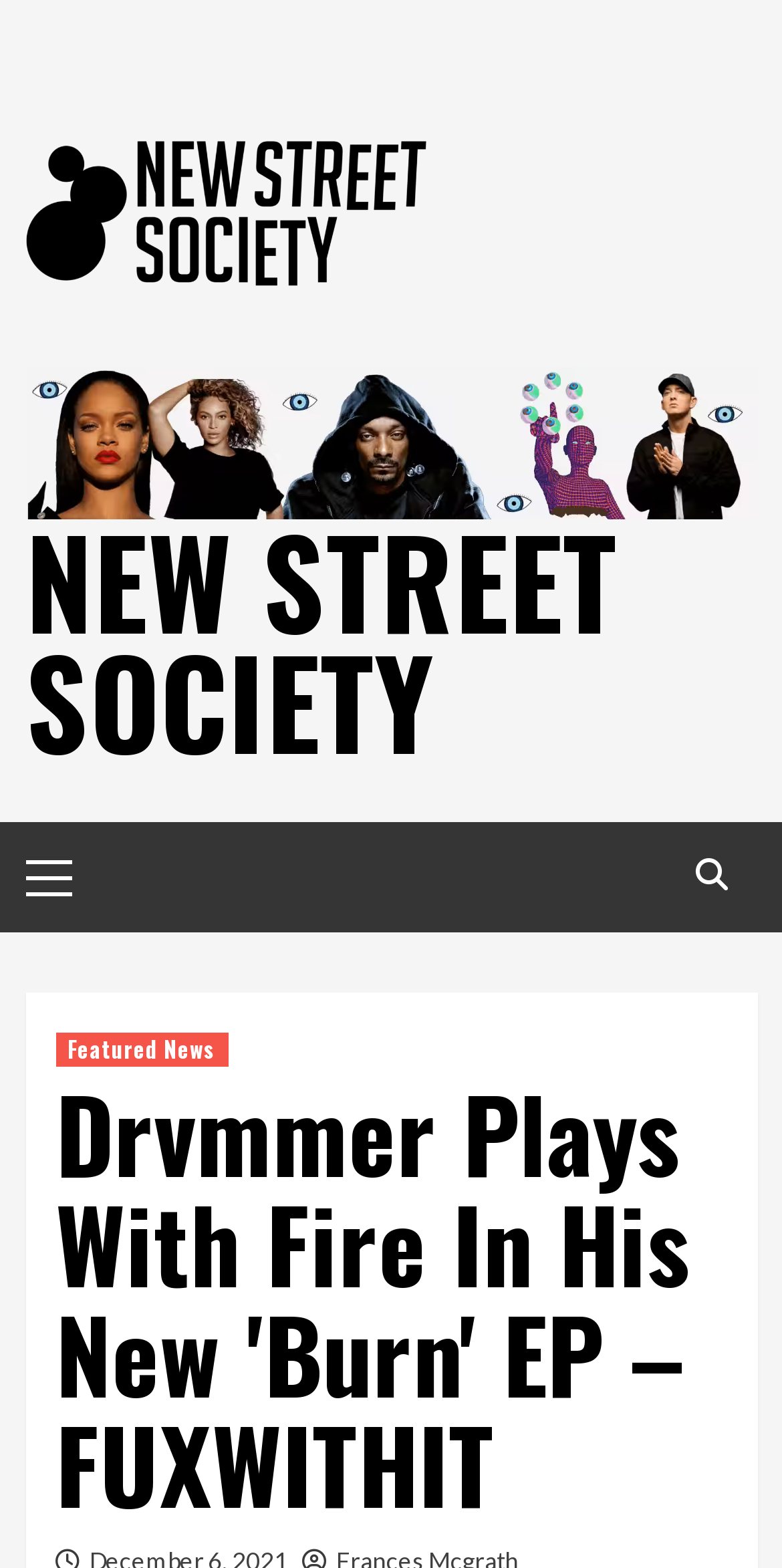How many main sections are present in the webpage?
Please provide a single word or phrase as the answer based on the screenshot.

3